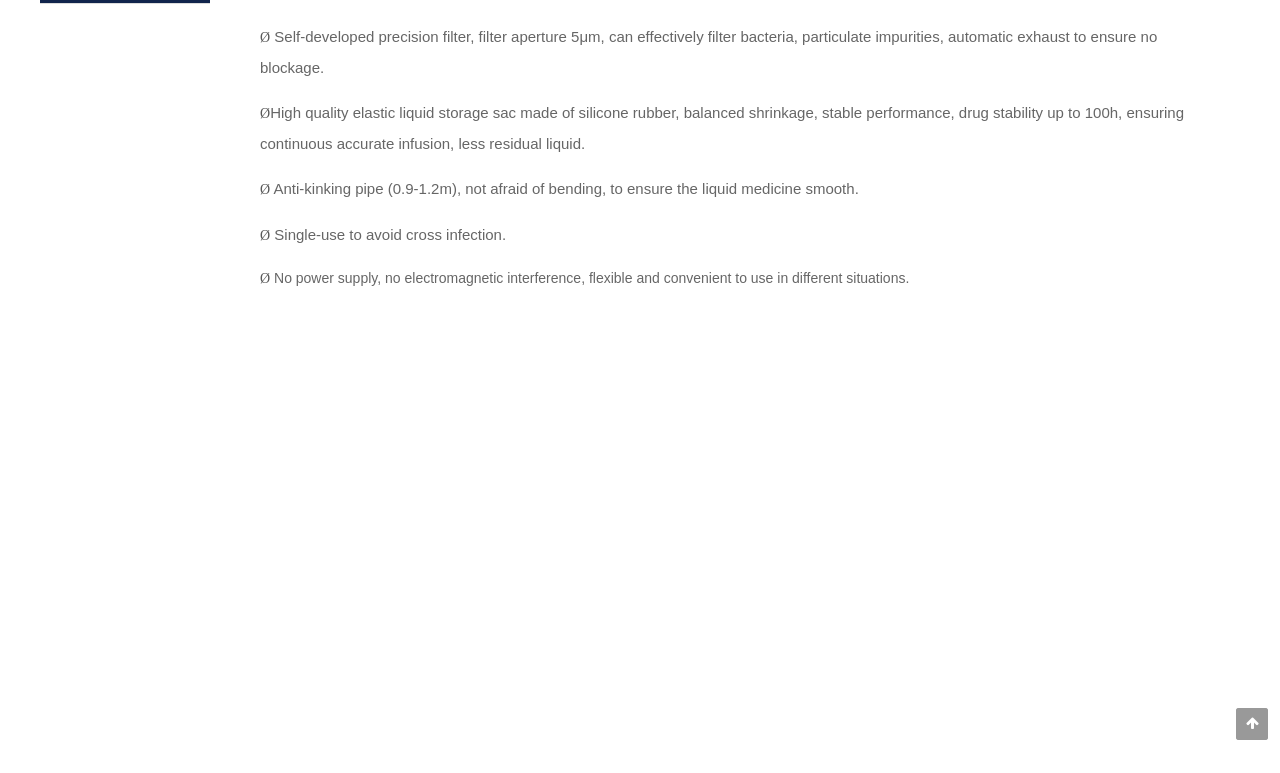From the webpage screenshot, identify the region described by Product advantage. Provide the bounding box coordinates as (top-left x, top-left y, bottom-right x, bottom-right y), with each value being a floating point number between 0 and 1.

[0.223, 0.712, 0.392, 0.752]